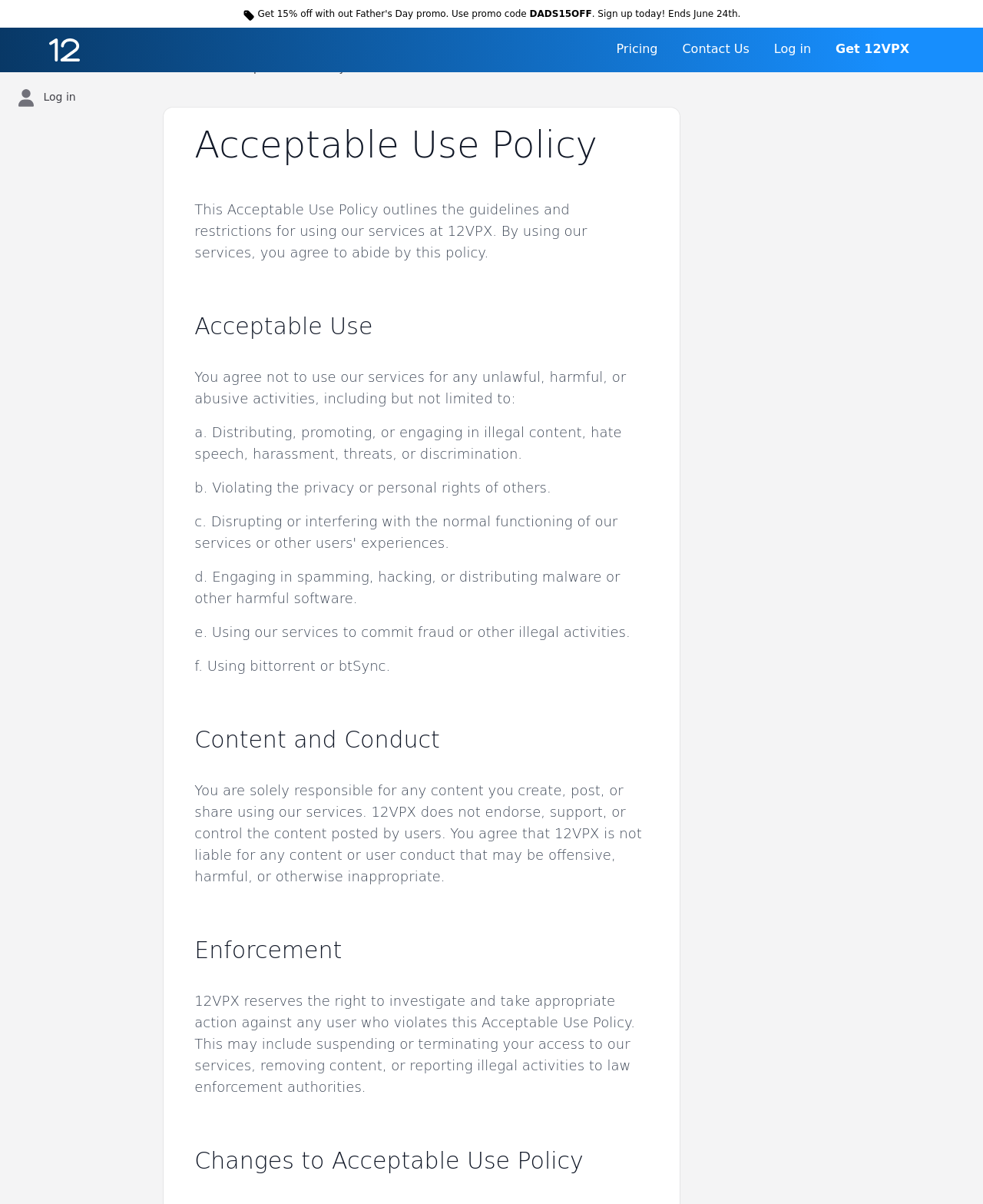Determine the bounding box coordinates of the element's region needed to click to follow the instruction: "Get 12VPX". Provide these coordinates as four float numbers between 0 and 1, formatted as [left, top, right, bottom].

[0.838, 0.023, 0.938, 0.06]